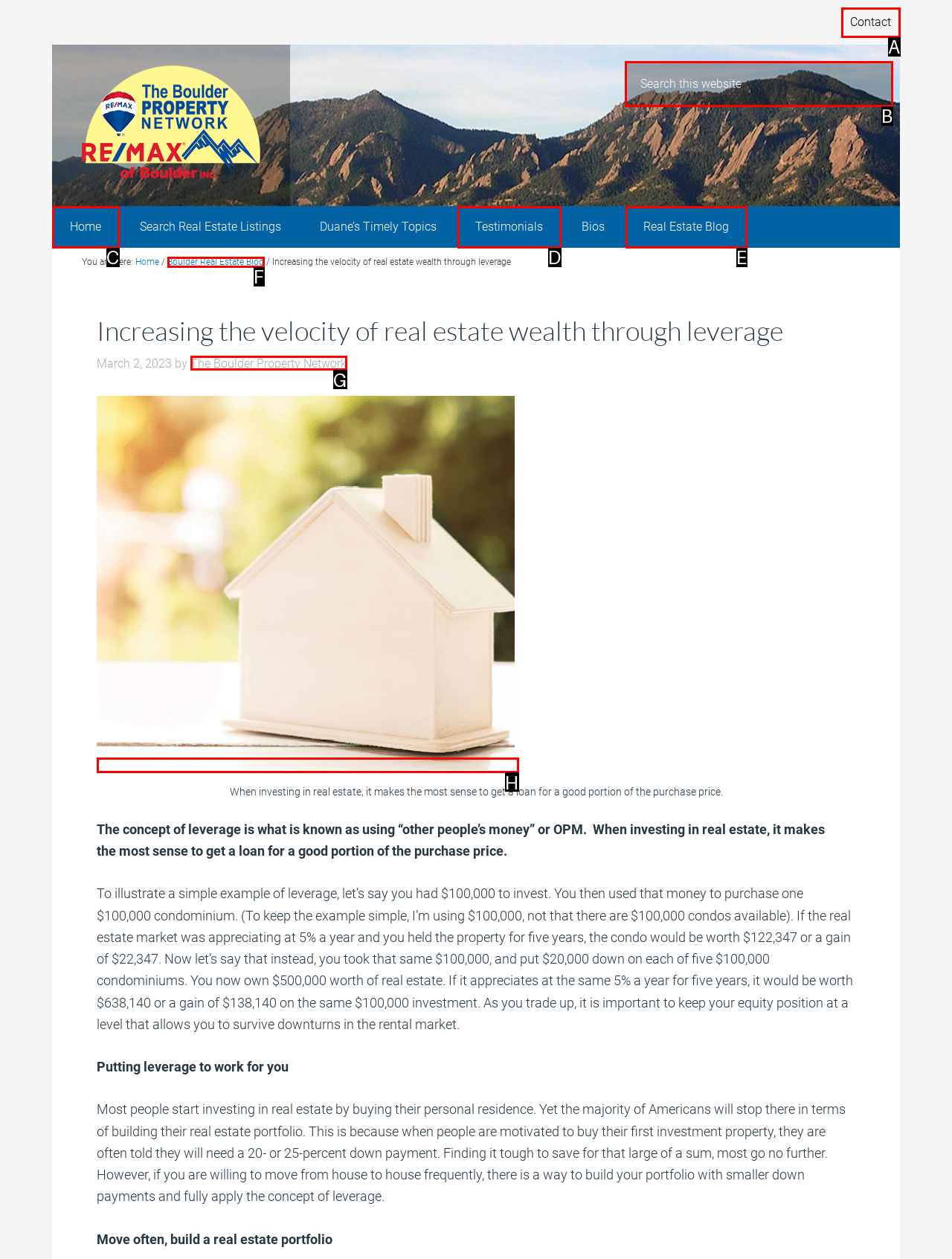Given the element description: Real Estate Blog
Pick the letter of the correct option from the list.

E